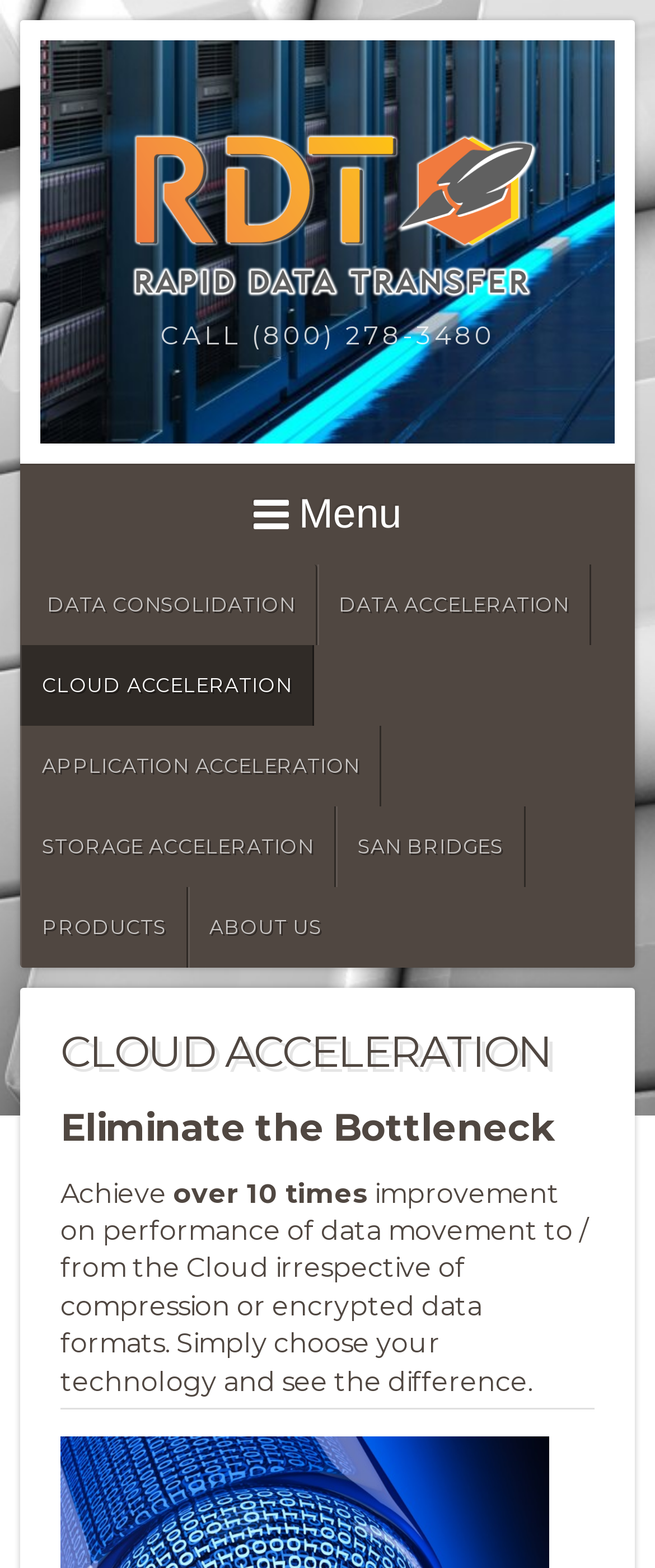What is the main topic of the webpage?
We need a detailed and meticulous answer to the question.

I determined the main topic by analyzing the headings and links on the webpage. The heading 'CLOUD ACCELERATION' has a prominent position on the page, and there are multiple links related to cloud acceleration, such as 'CLOUD ACCELERATION' and 'DATA ACCELERATION'. This suggests that cloud acceleration is the primary focus of the webpage.